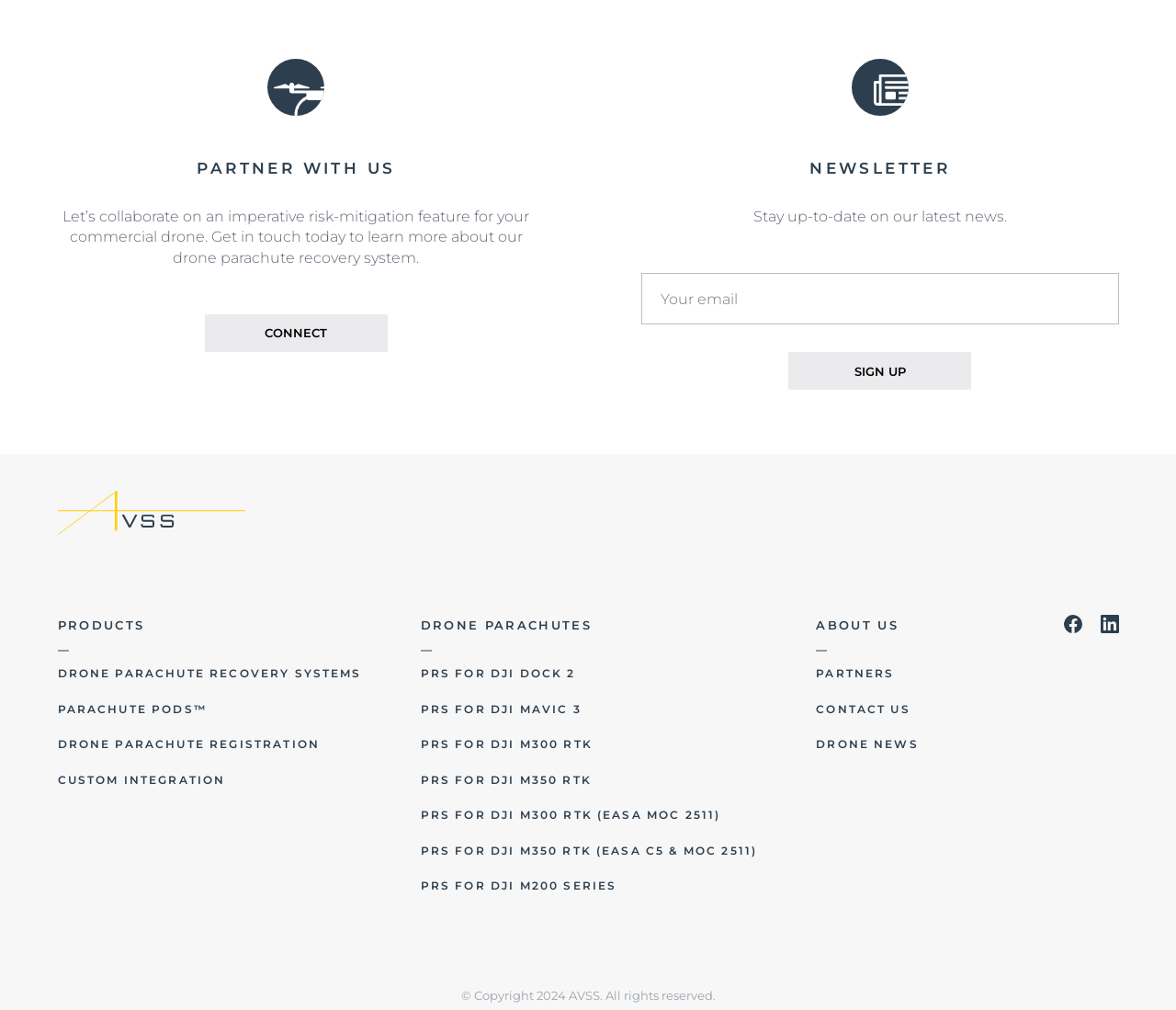Respond with a single word or phrase to the following question: How can I contact the company?

Click on 'CONTACT US'